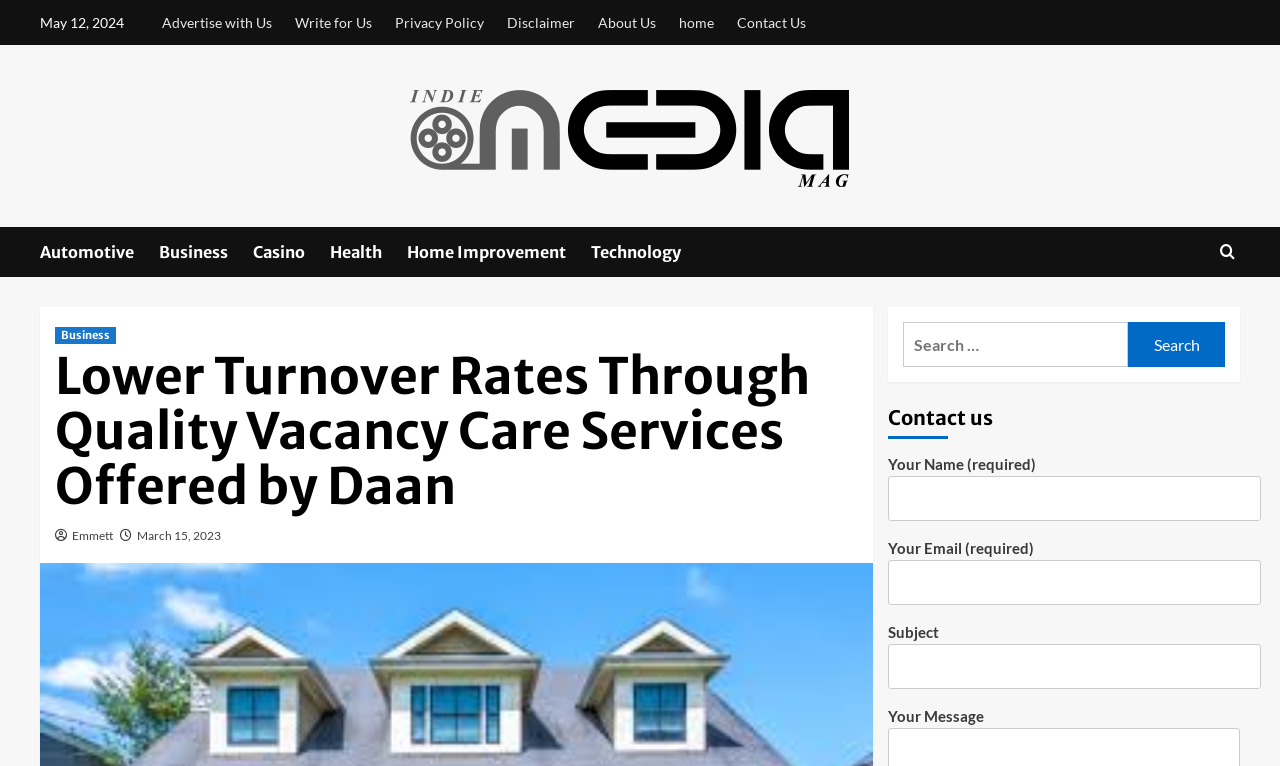Respond to the following query with just one word or a short phrase: 
What is the date of the latest article?

March 15, 2023